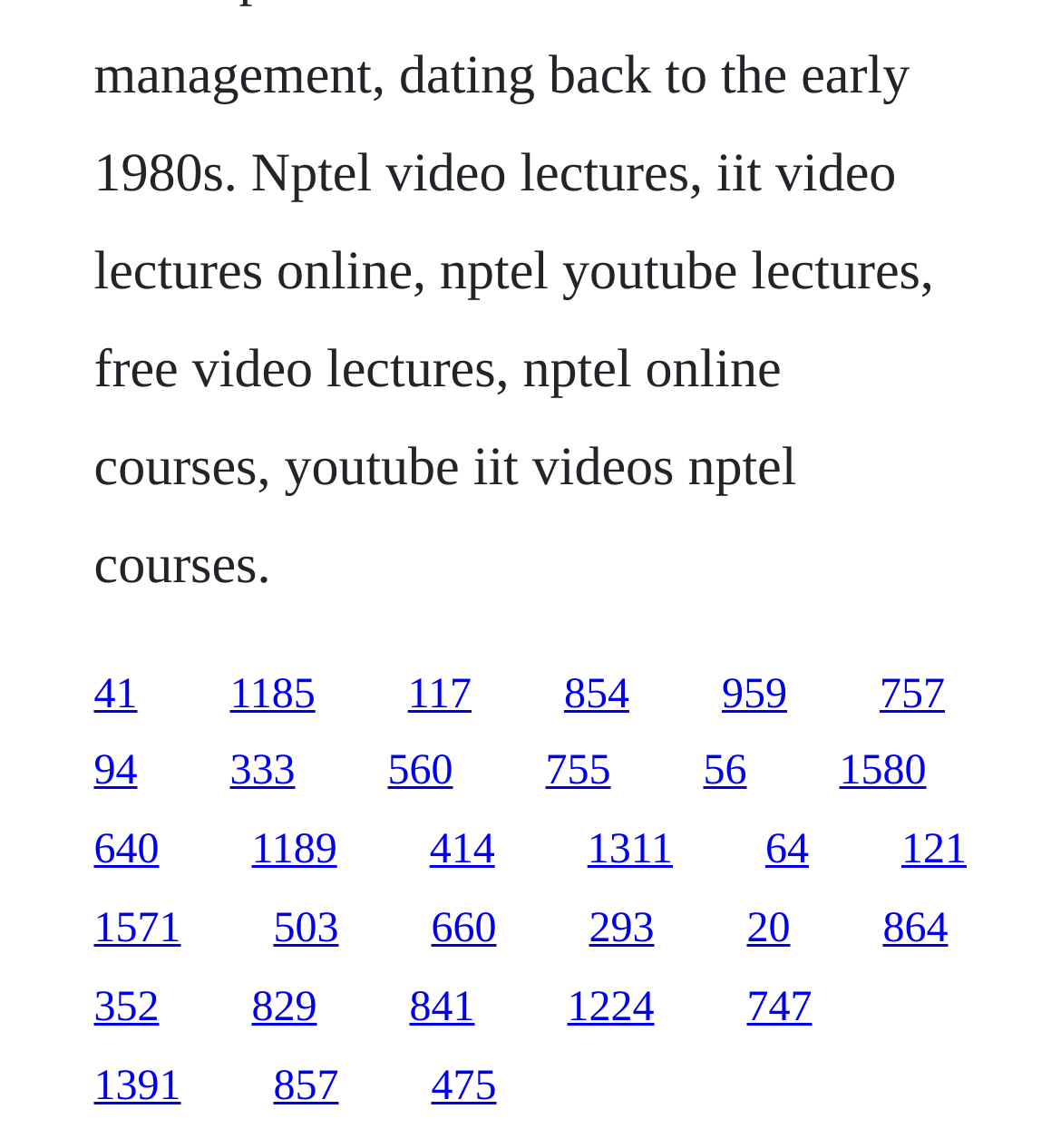Provide a brief response to the question using a single word or phrase: 
What is the vertical position of the first link?

0.584